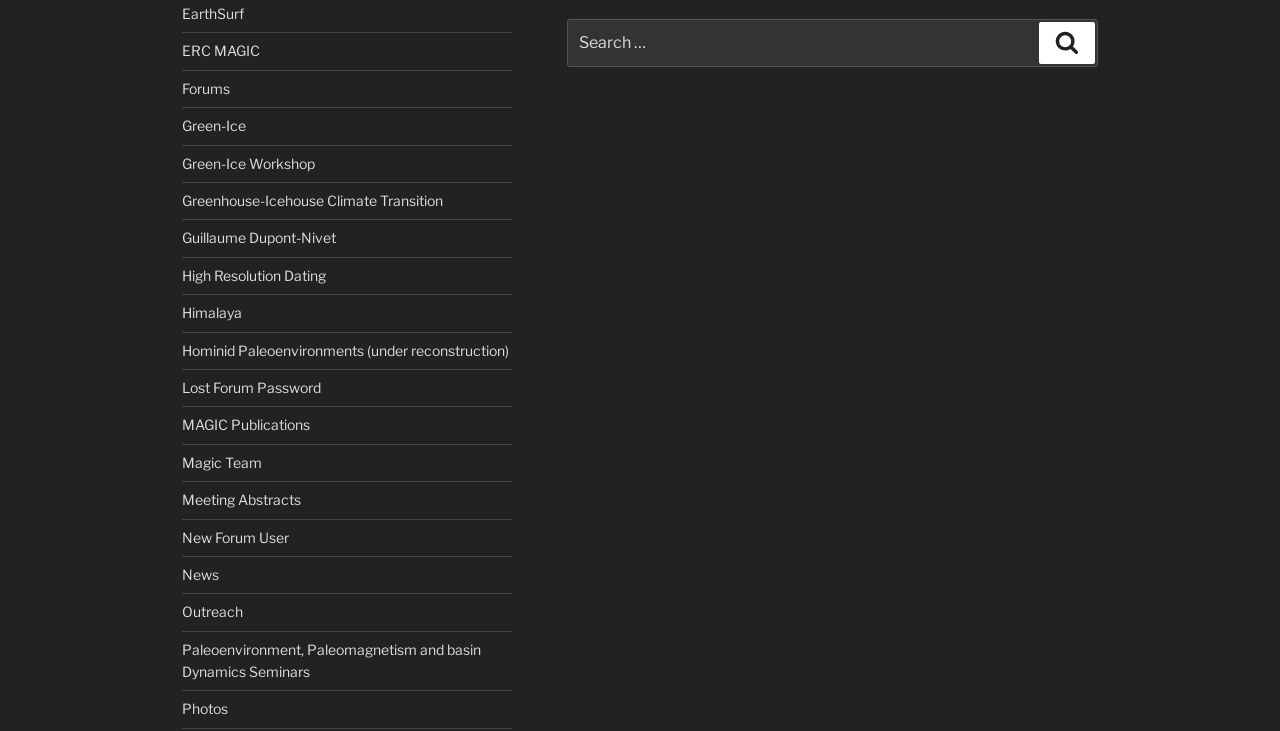Determine the bounding box coordinates for the UI element described. Format the coordinates as (top-left x, top-left y, bottom-right x, bottom-right y) and ensure all values are between 0 and 1. Element description: New Forum User

[0.142, 0.723, 0.226, 0.746]